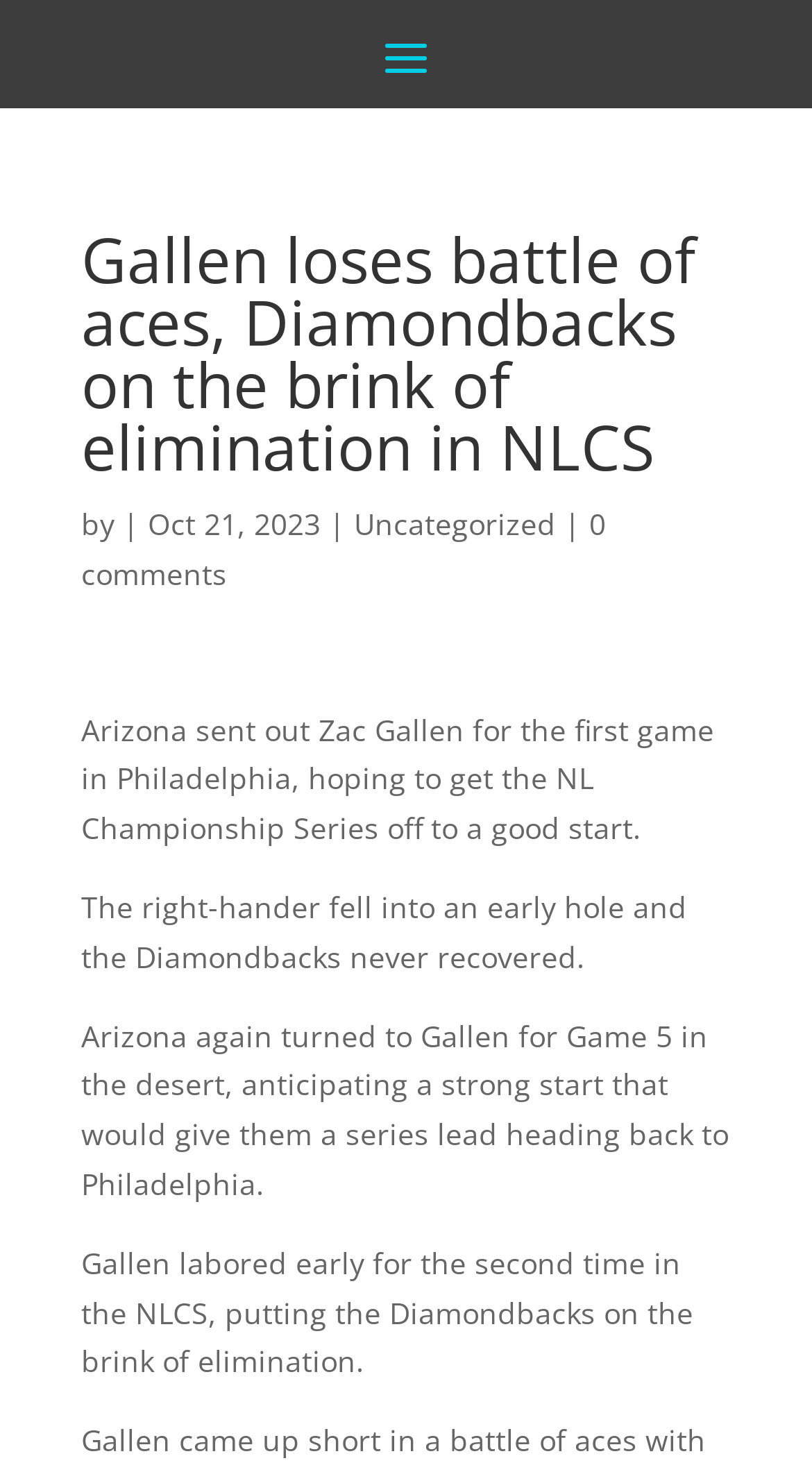Please extract the webpage's main title and generate its text content.

Gallen loses battle of aces, Diamondbacks on the brink of elimination in NLCS